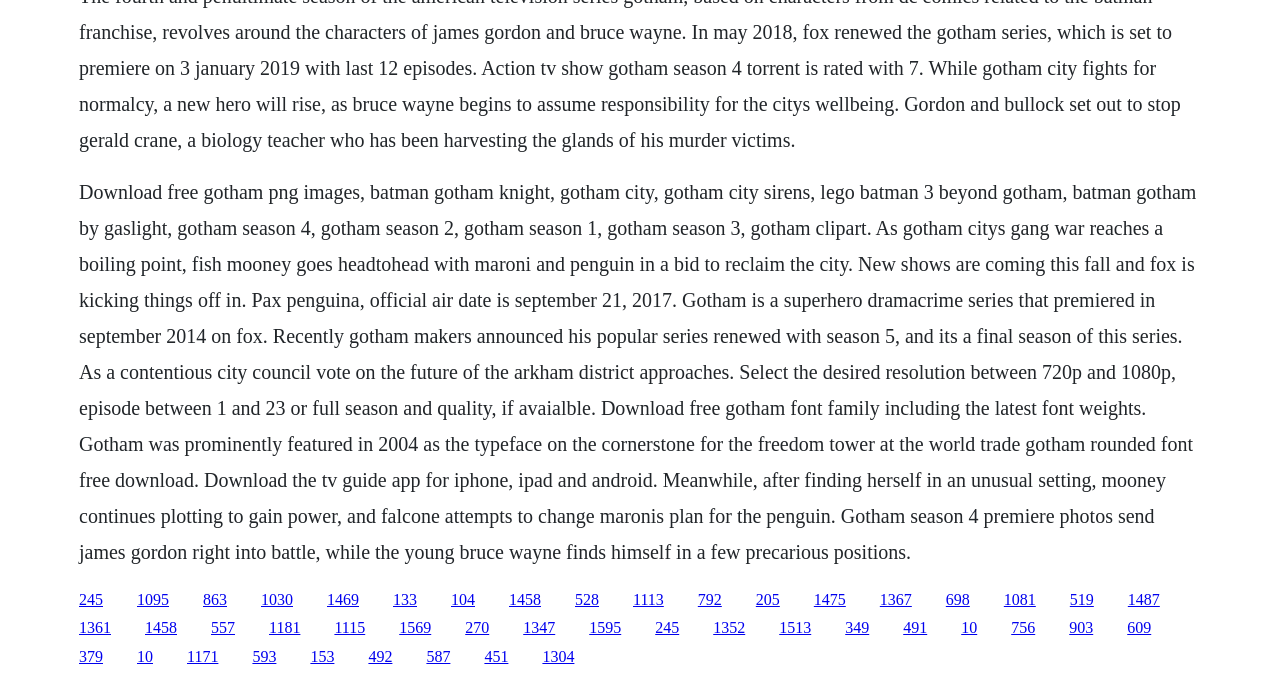Locate the bounding box coordinates of the element's region that should be clicked to carry out the following instruction: "Watch Gotham season 1". The coordinates need to be four float numbers between 0 and 1, i.e., [left, top, right, bottom].

[0.159, 0.869, 0.177, 0.894]